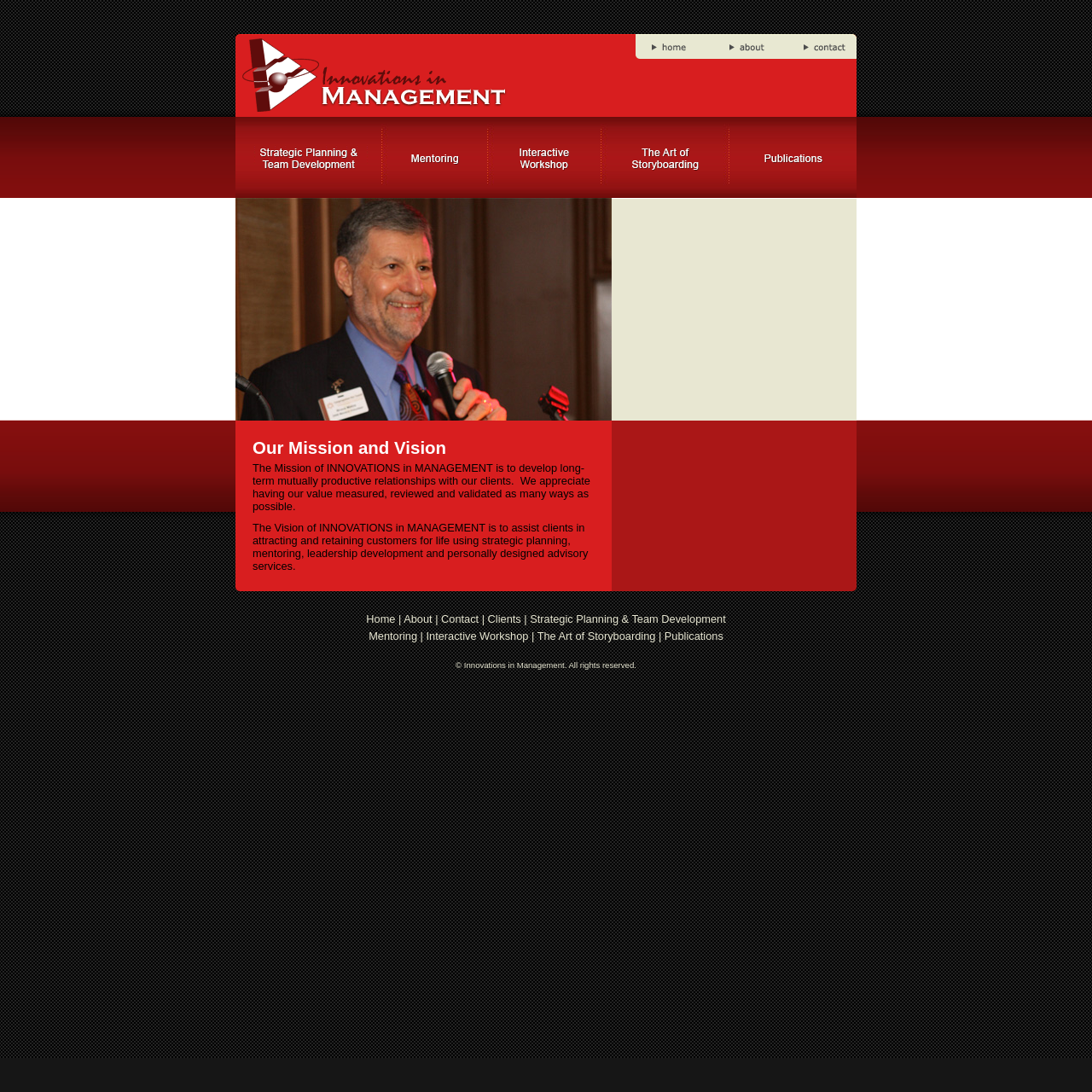Find the bounding box coordinates of the clickable area that will achieve the following instruction: "learn about mentoring".

[0.349, 0.17, 0.446, 0.184]